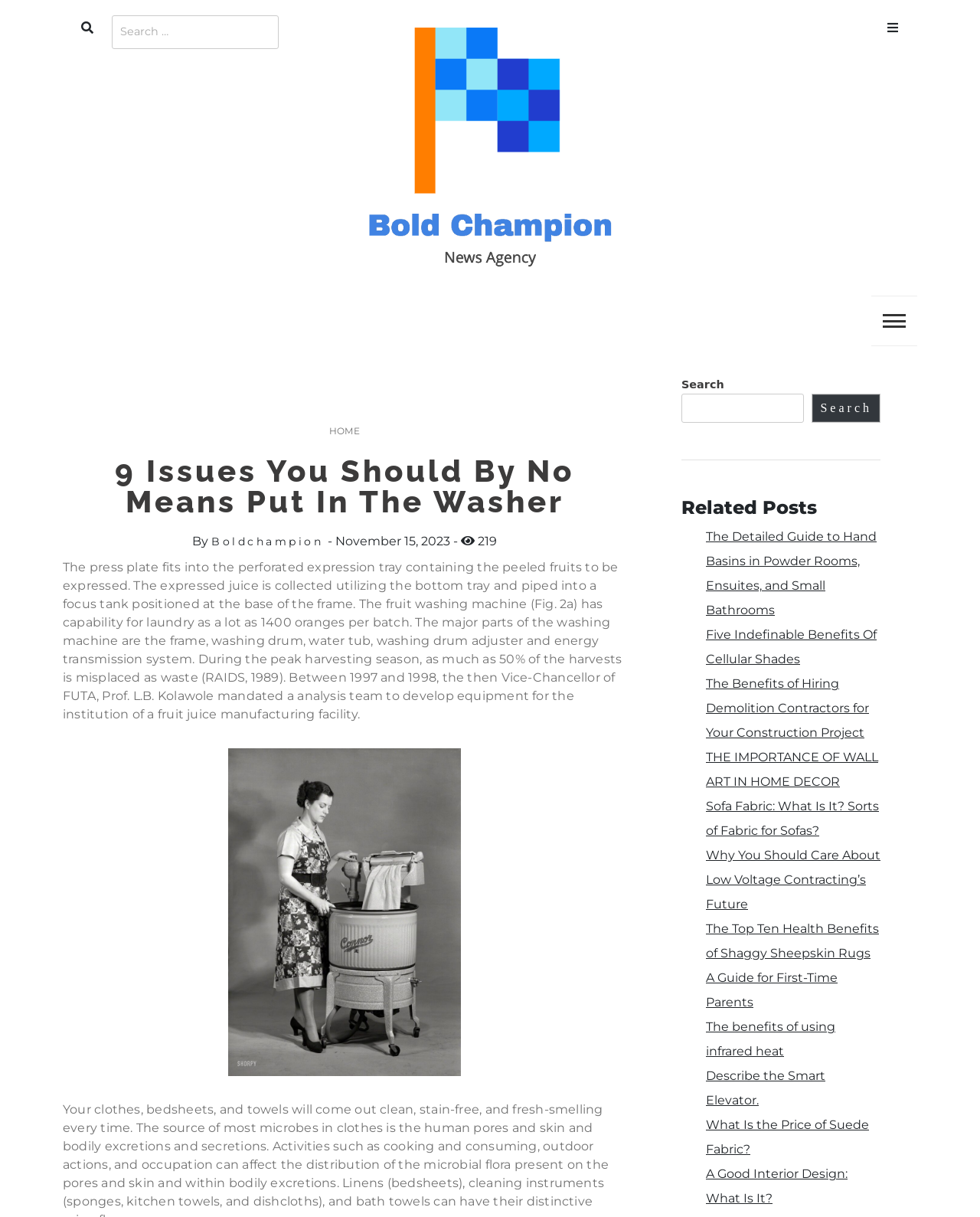How many related posts are listed?
Using the information from the image, give a concise answer in one word or a short phrase.

10